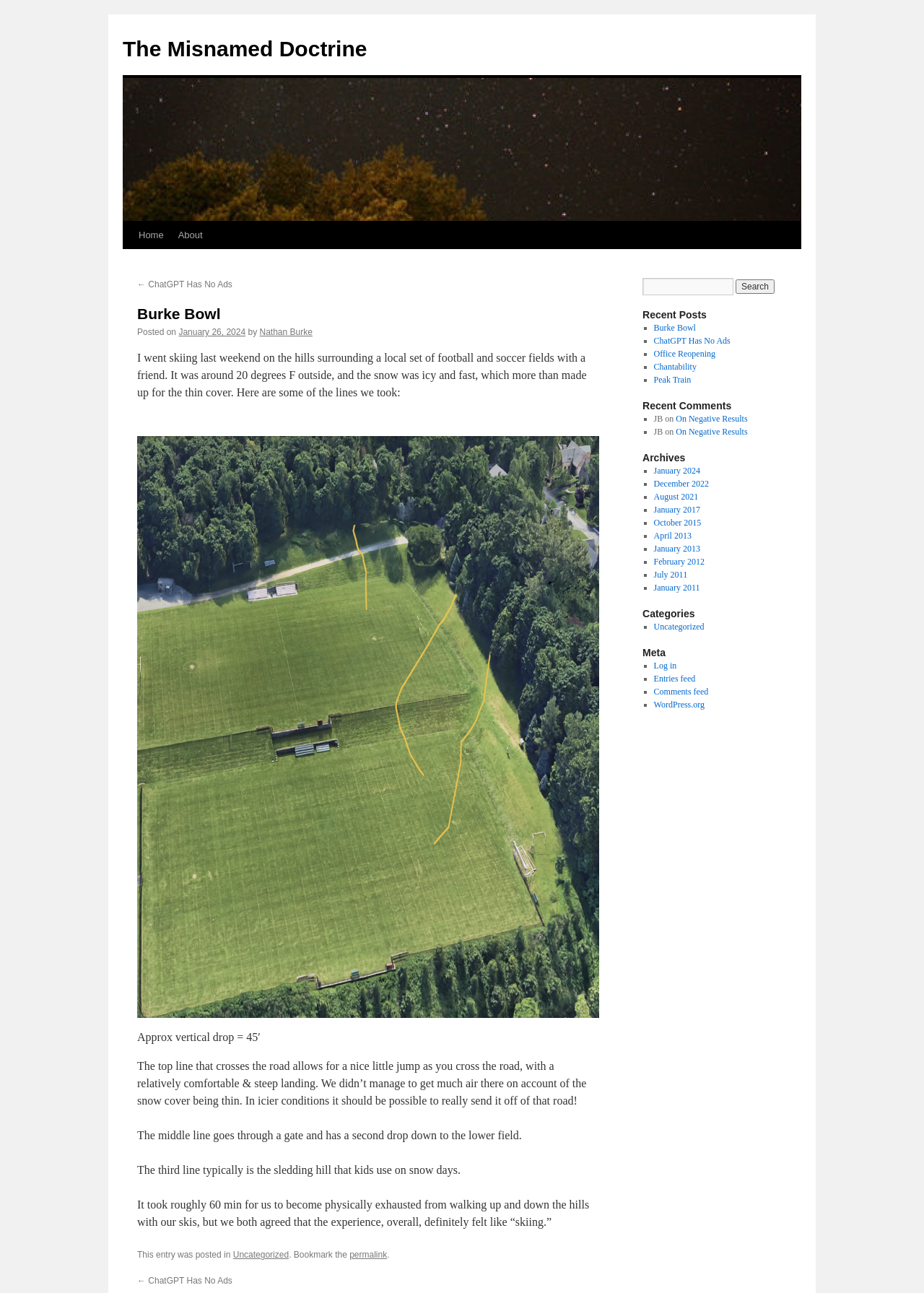Identify the bounding box coordinates for the UI element mentioned here: "January 2017". Provide the coordinates as four float values between 0 and 1, i.e., [left, top, right, bottom].

[0.707, 0.39, 0.758, 0.398]